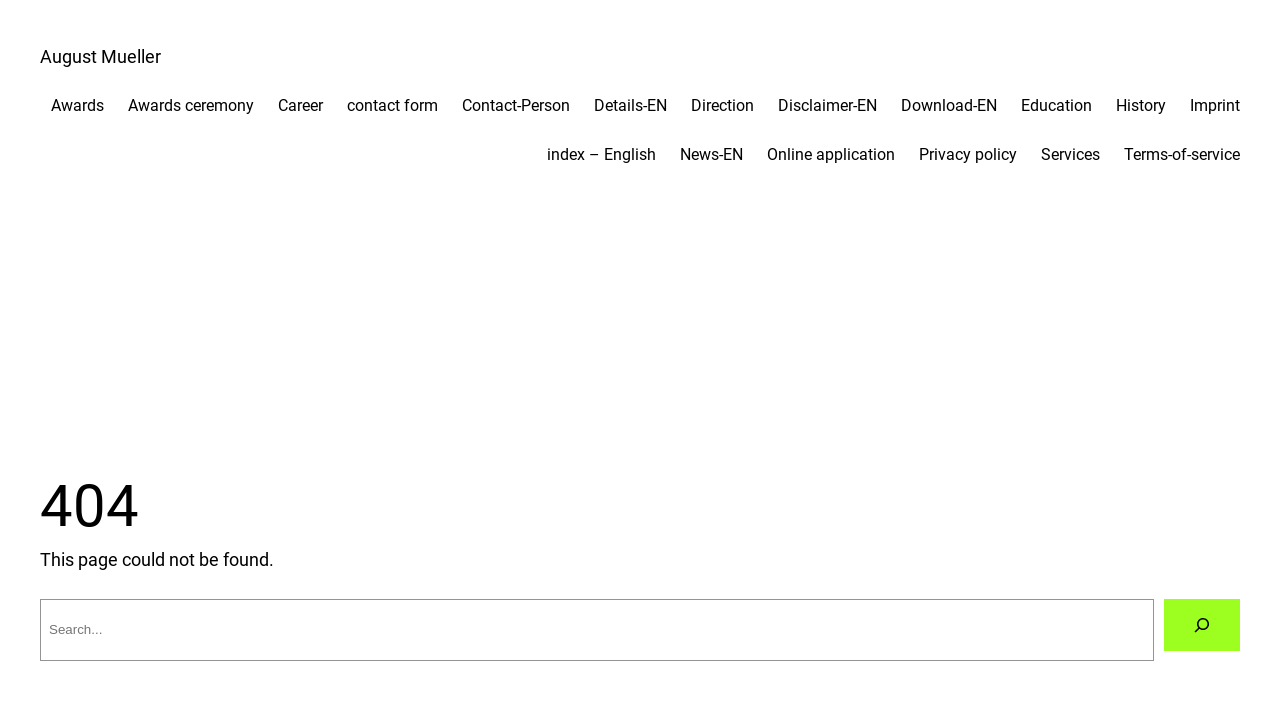Show the bounding box coordinates for the HTML element described as: "Awards ceremony".

[0.1, 0.129, 0.198, 0.164]